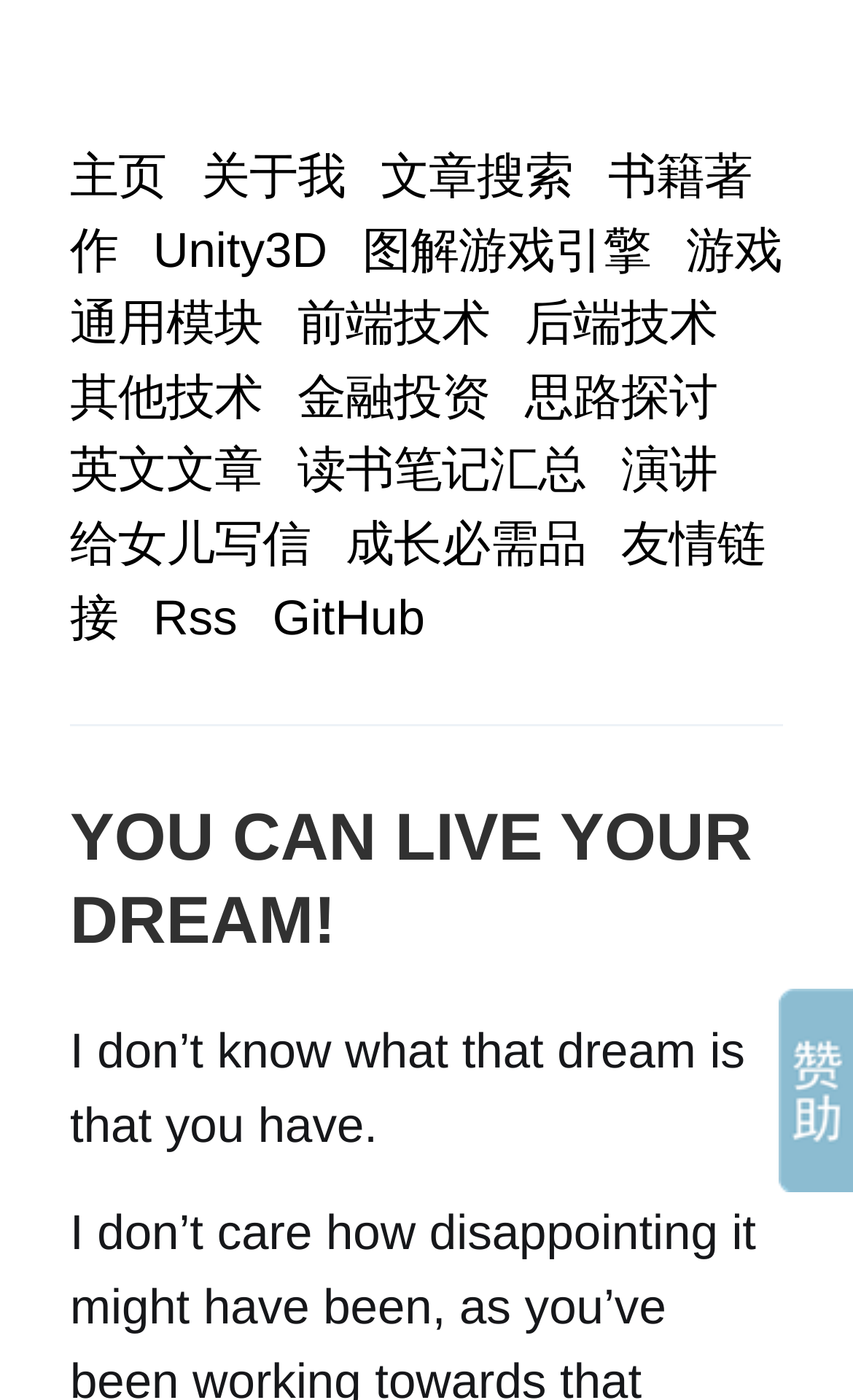Locate the bounding box coordinates of the element to click to perform the following action: 'go to homepage'. The coordinates should be given as four float values between 0 and 1, in the form of [left, top, right, bottom].

[0.082, 0.106, 0.195, 0.145]